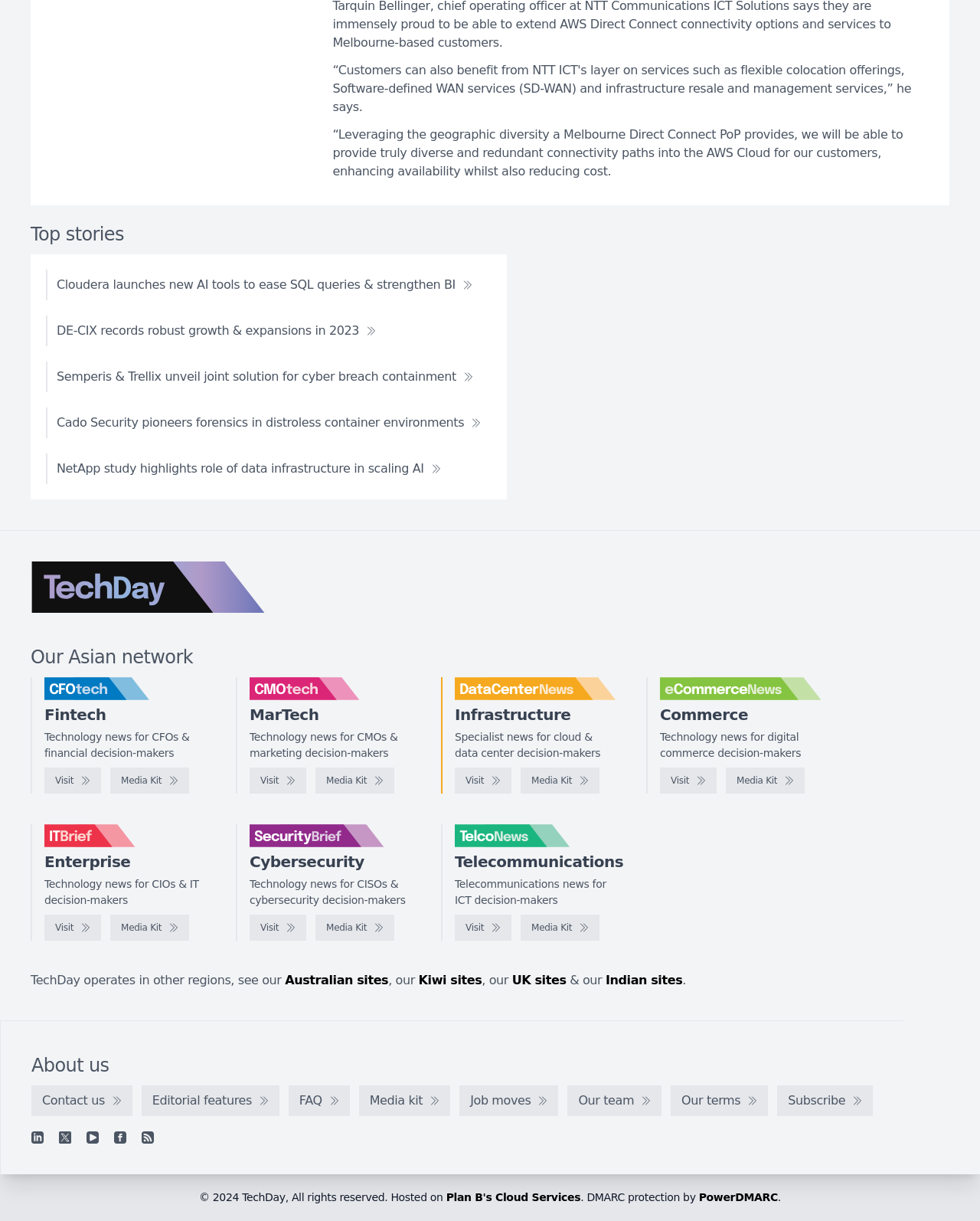Find and provide the bounding box coordinates for the UI element described here: "Follow up to Cox notice". The coordinates should be given as four float numbers between 0 and 1: [left, top, right, bottom].

None